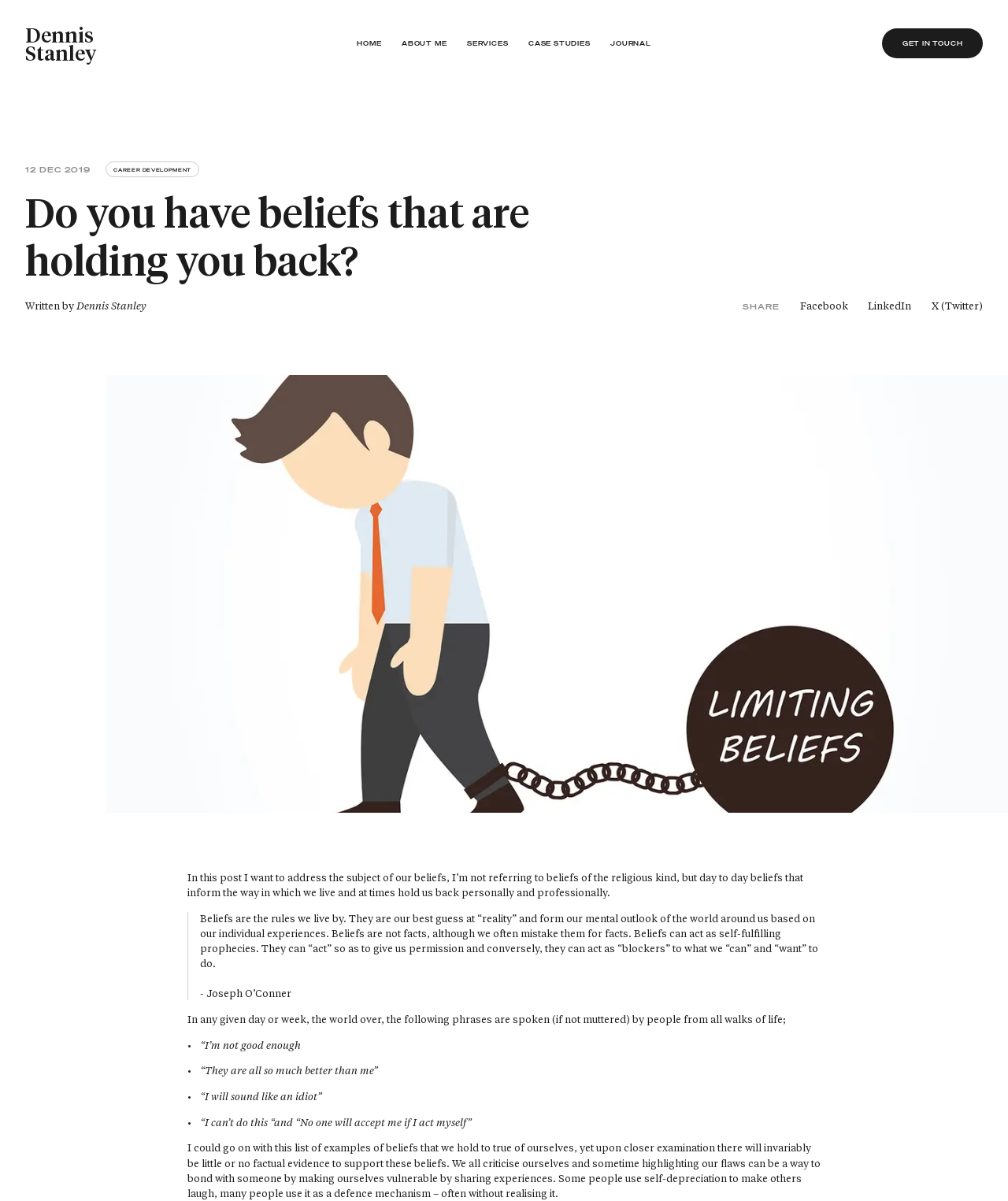Locate the bounding box coordinates of the clickable part needed for the task: "Read the article 'Do you have beliefs that are holding you back?'".

[0.025, 0.156, 0.653, 0.236]